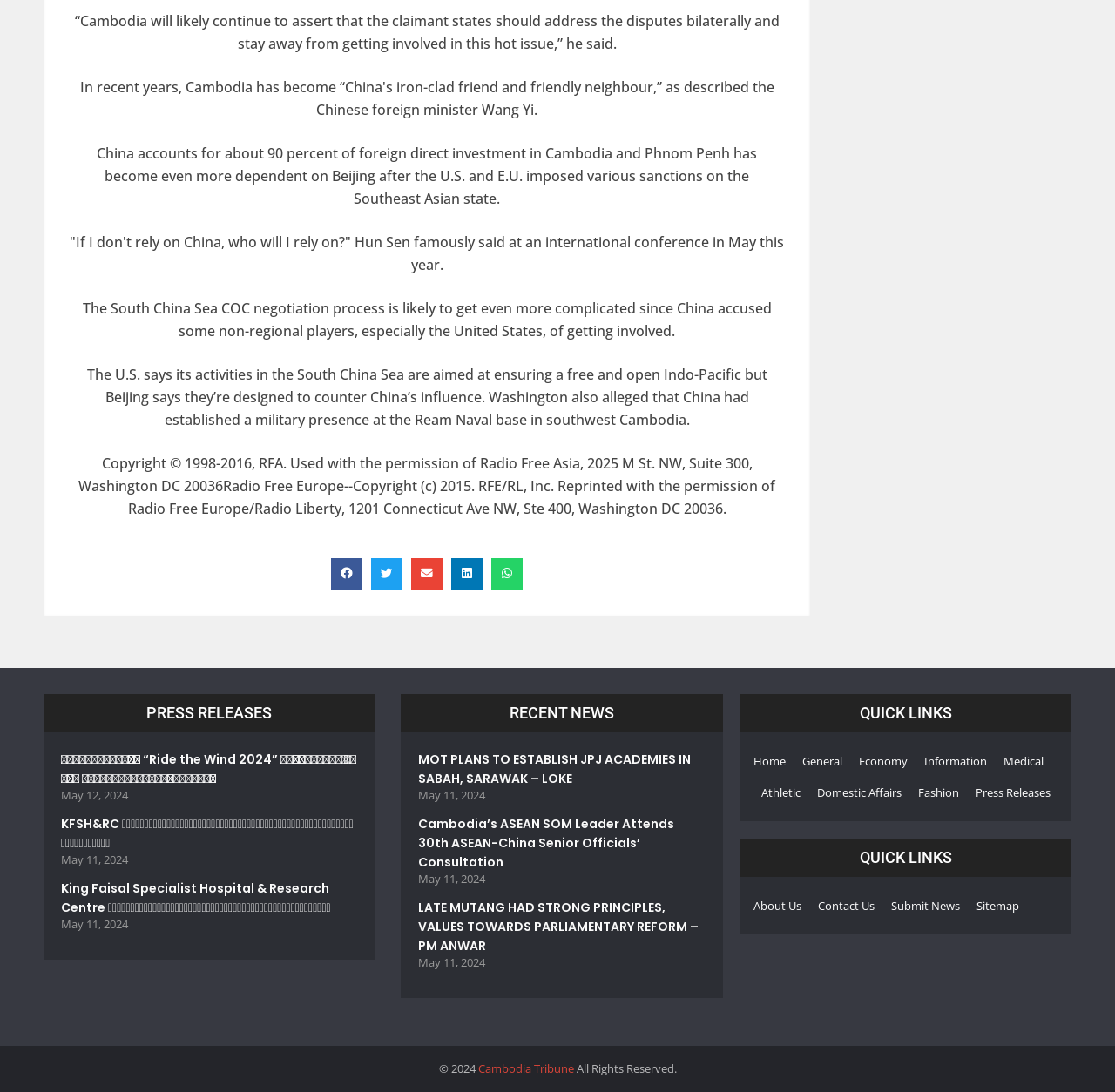What are the categories of news available on this webpage?
Can you provide a detailed and comprehensive answer to the question?

I can see a section called 'QUICK LINKS' with multiple categories of news, including General, Economy, Information, Medical, Athletic, Domestic Affairs, and Fashion, which suggests that these are the categories of news available on this webpage.